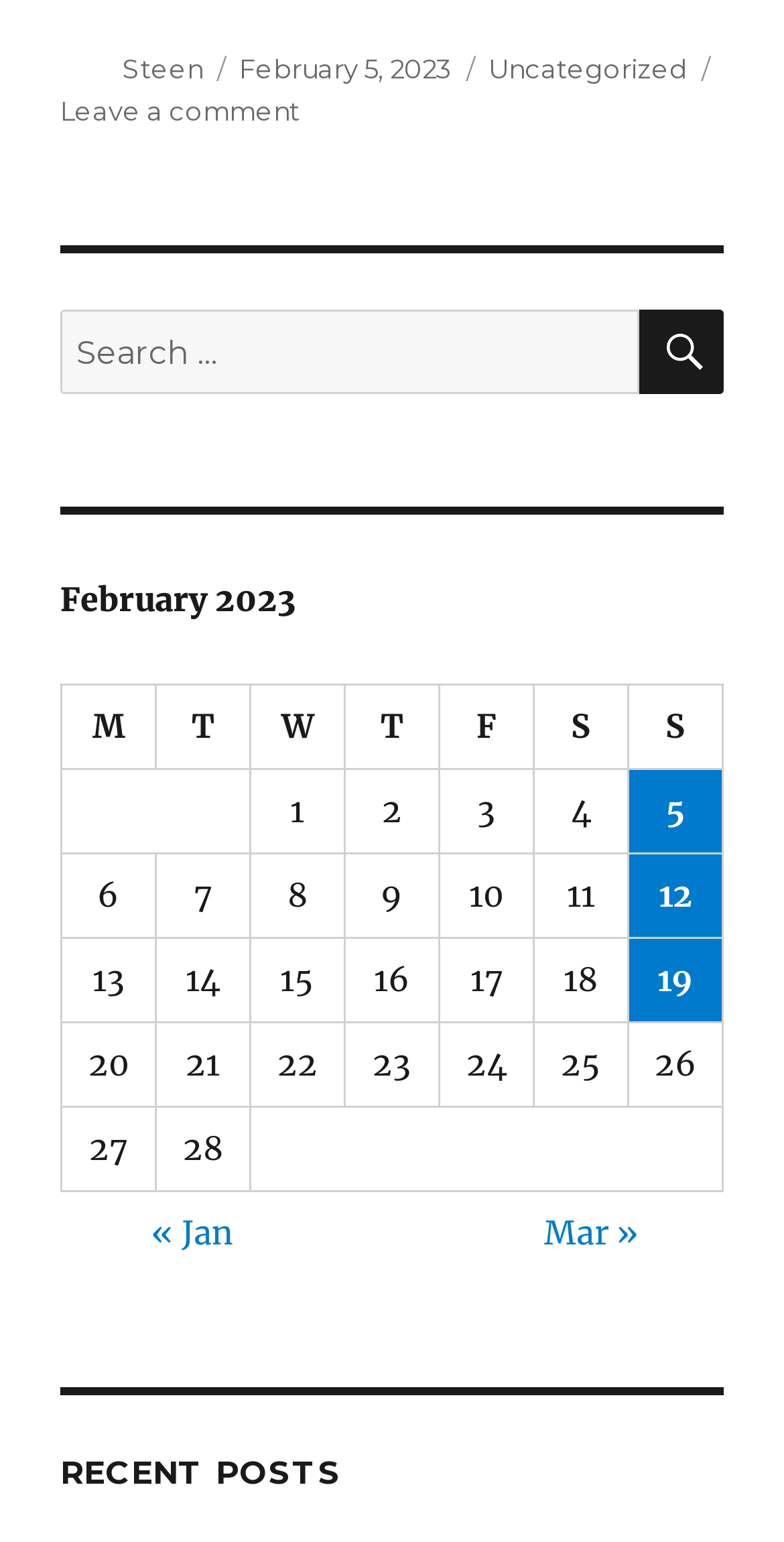What is the previous month?
Based on the image, please offer an in-depth response to the question.

I looked at the navigation section at the bottom of the page, where it says 'Previous and next months', and found a link '« Jan' which indicates that the previous month is January.